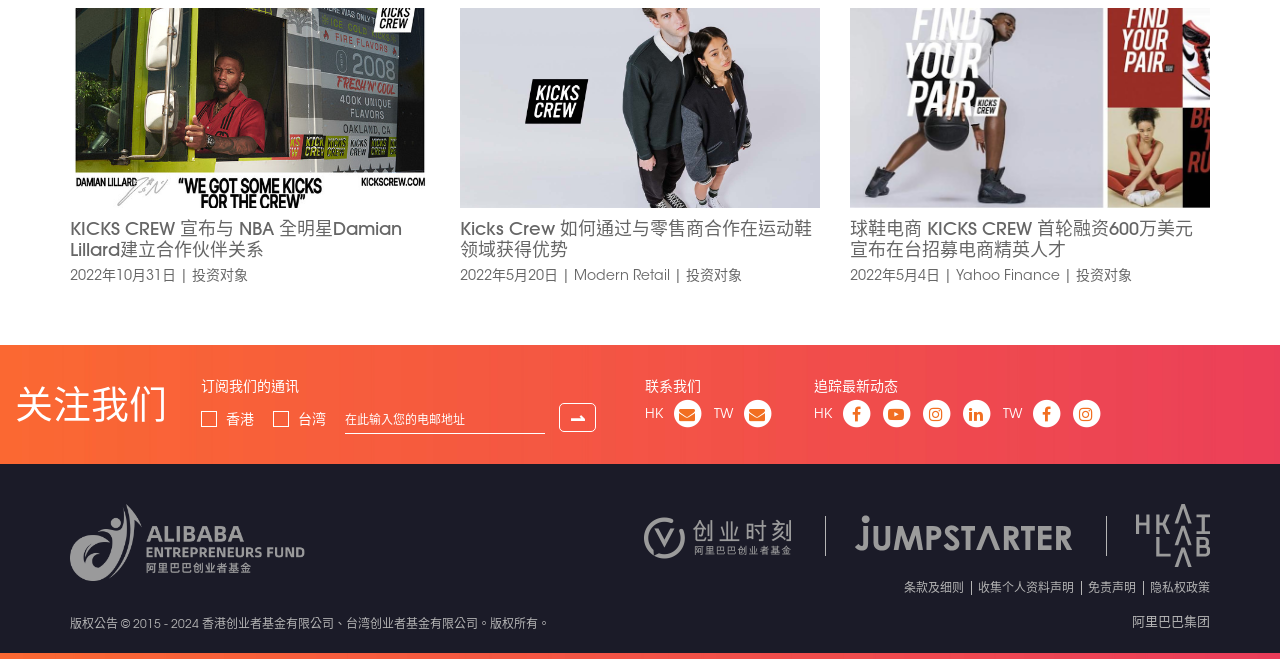Find the bounding box coordinates of the clickable element required to execute the following instruction: "Subscribe to our newsletter". Provide the coordinates as four float numbers between 0 and 1, i.e., [left, top, right, bottom].

[0.157, 0.571, 0.234, 0.599]